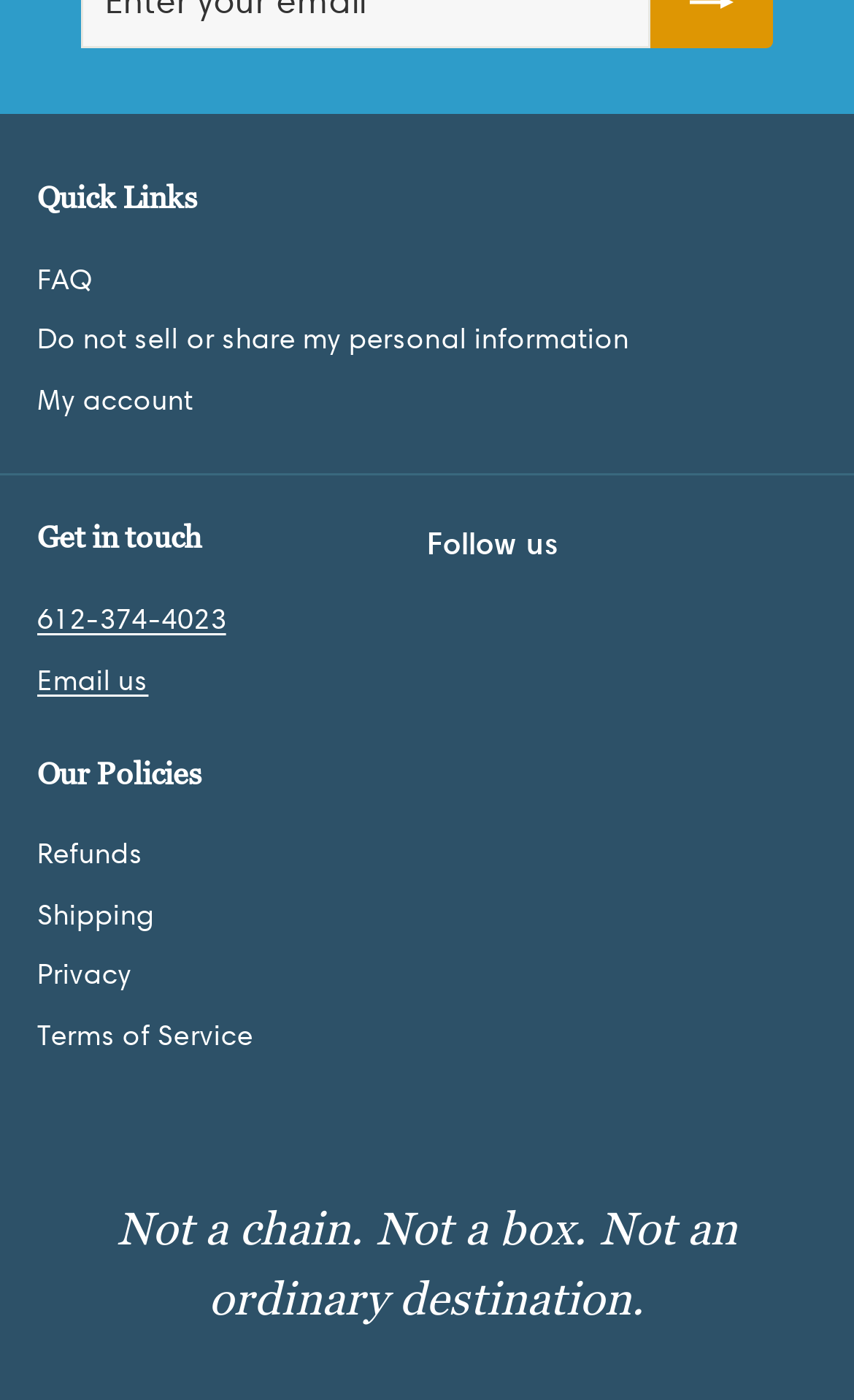Find the bounding box coordinates for the HTML element described as: "import 'components/icon'; Email us". The coordinates should consist of four float values between 0 and 1, i.e., [left, top, right, bottom].

[0.044, 0.465, 0.174, 0.508]